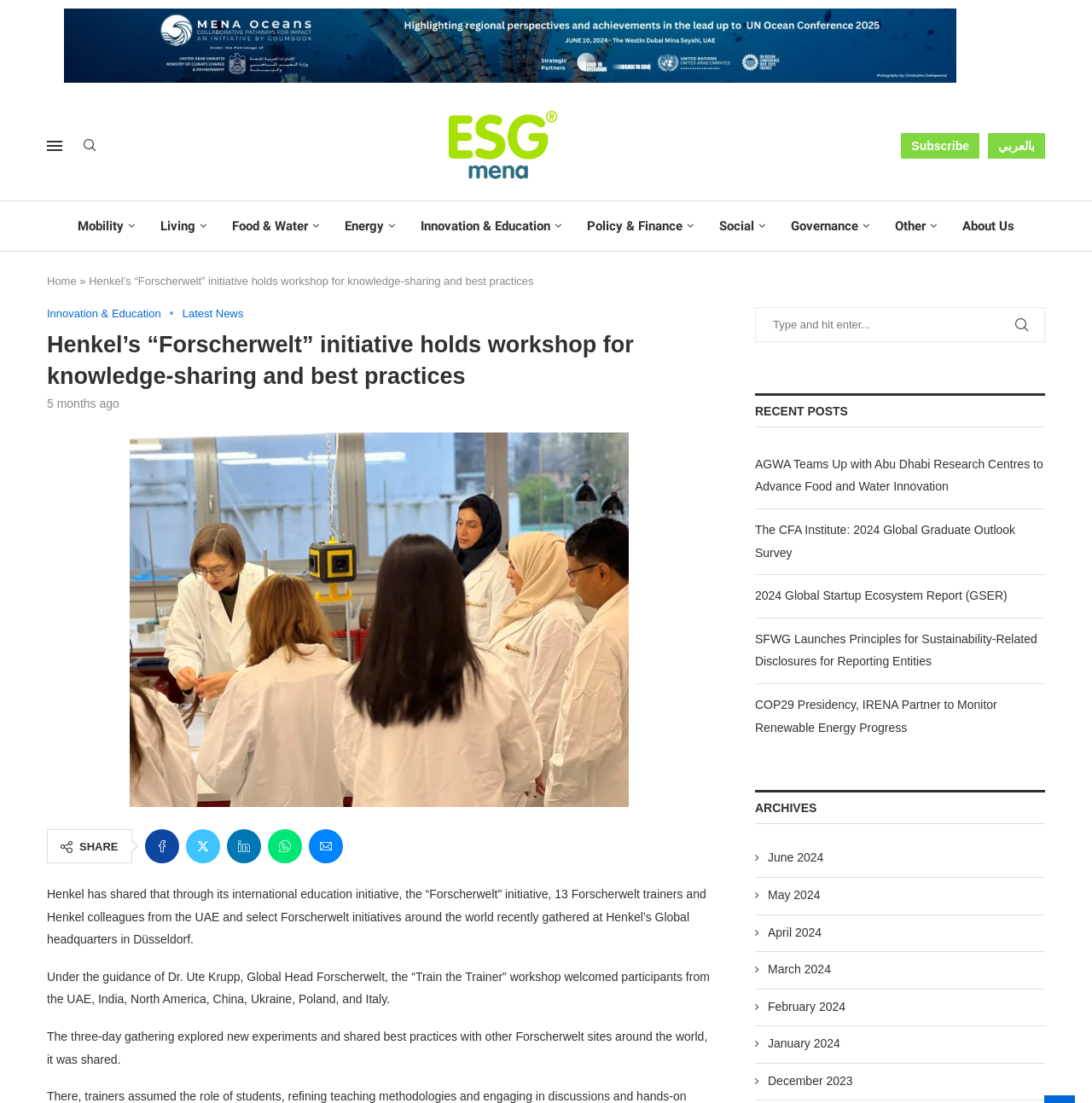Identify the bounding box coordinates for the UI element described by the following text: "name="s" placeholder="Type and hit enter..."". Provide the coordinates as four float numbers between 0 and 1, in the format [left, top, right, bottom].

[0.691, 0.278, 0.957, 0.31]